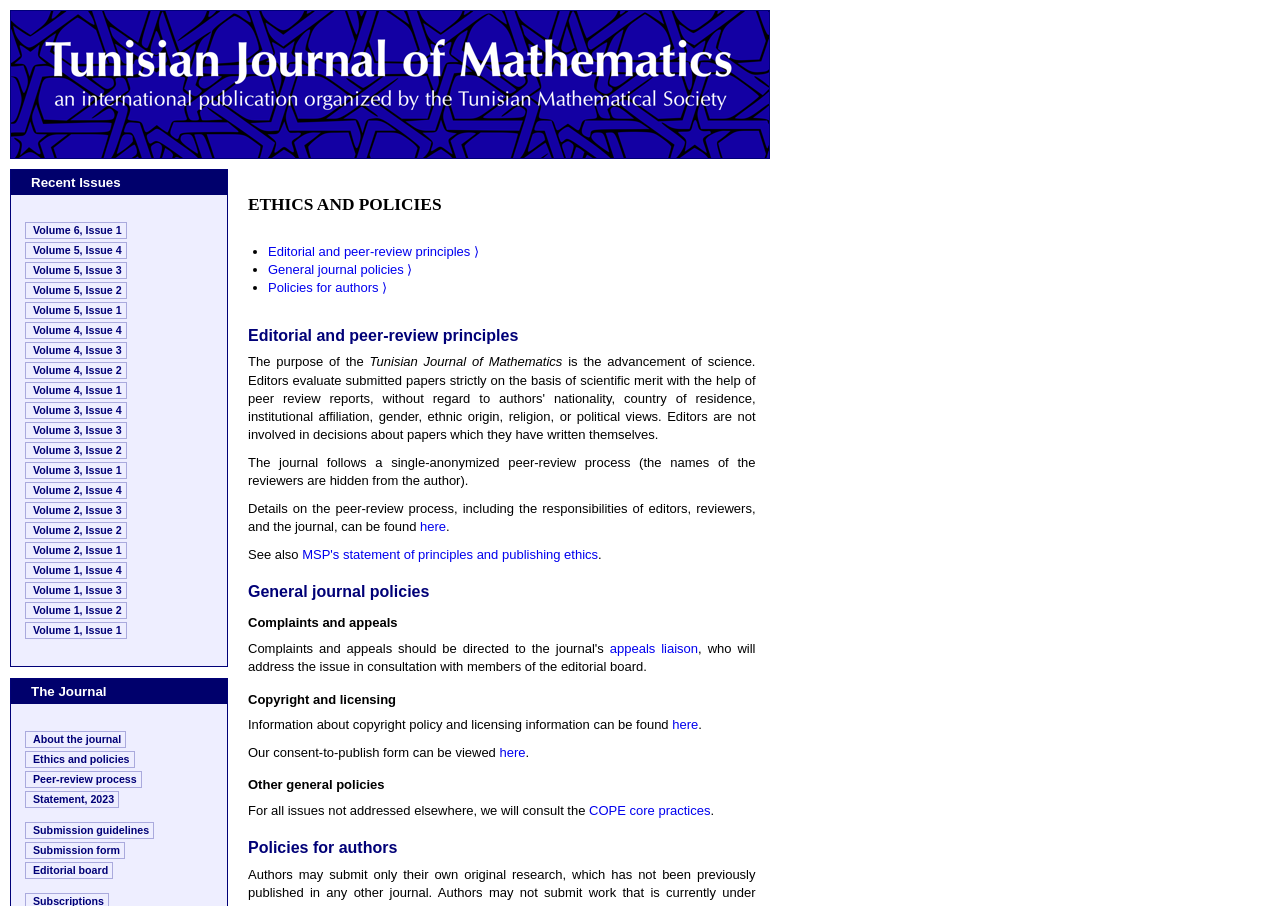Give a succinct answer to this question in a single word or phrase: 
How many volumes are listed on this page?

6